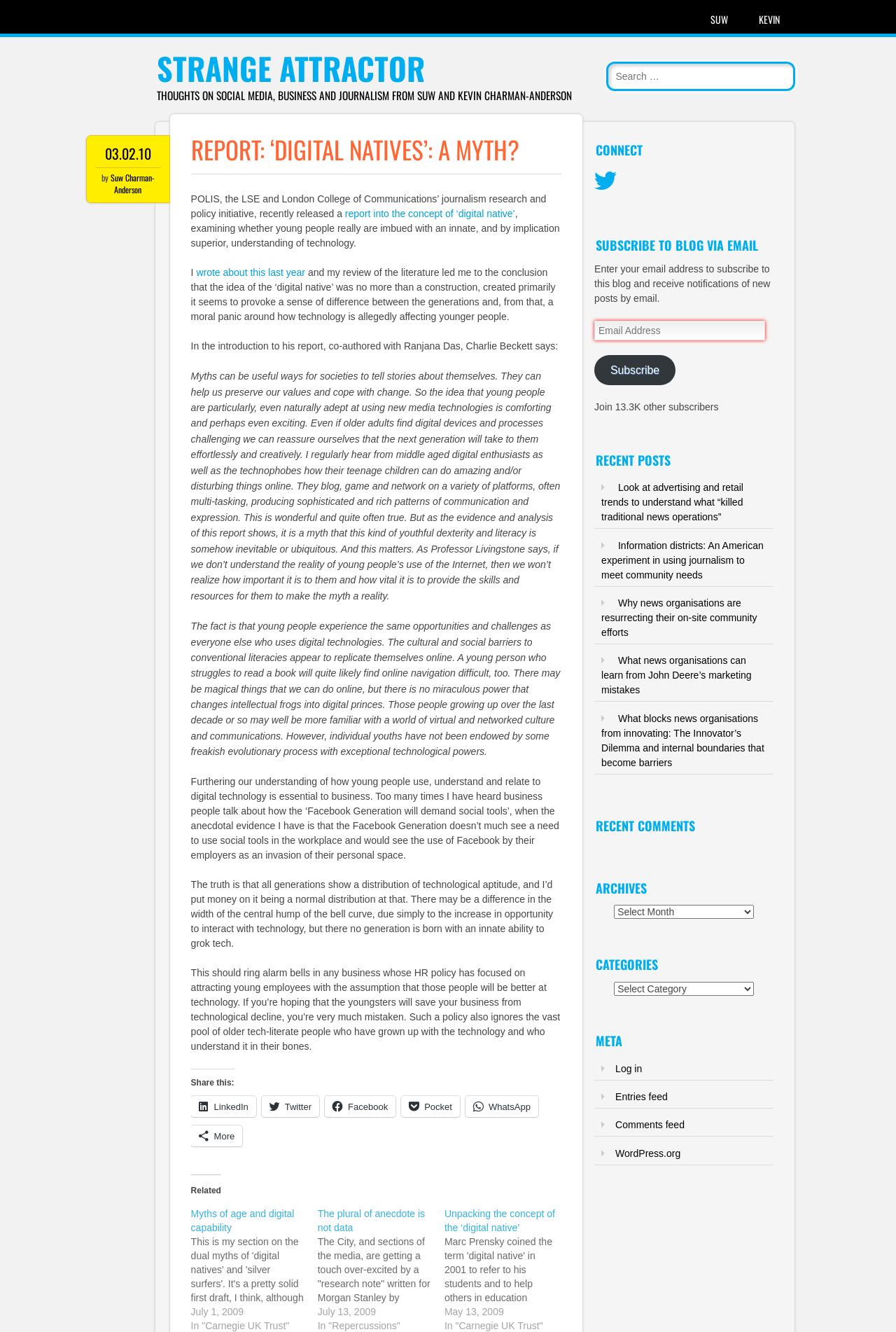Bounding box coordinates are specified in the format (top-left x, top-left y, bottom-right x, bottom-right y). All values are floating point numbers bounded between 0 and 1. Please provide the bounding box coordinate of the region this sentence describes: Suw

[0.777, 0.004, 0.828, 0.025]